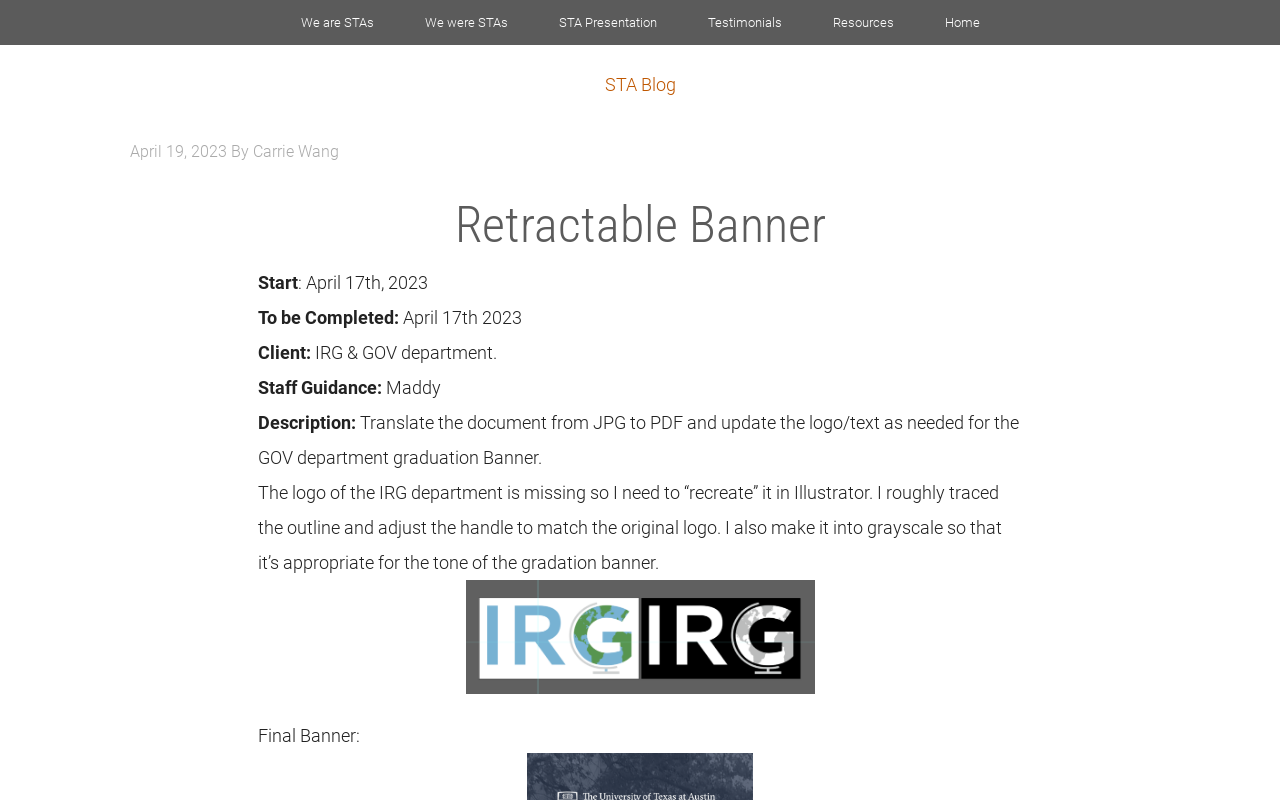From the webpage screenshot, predict the bounding box coordinates (top-left x, top-left y, bottom-right x, bottom-right y) for the UI element described here: STA Blog

[0.055, 0.088, 0.945, 0.124]